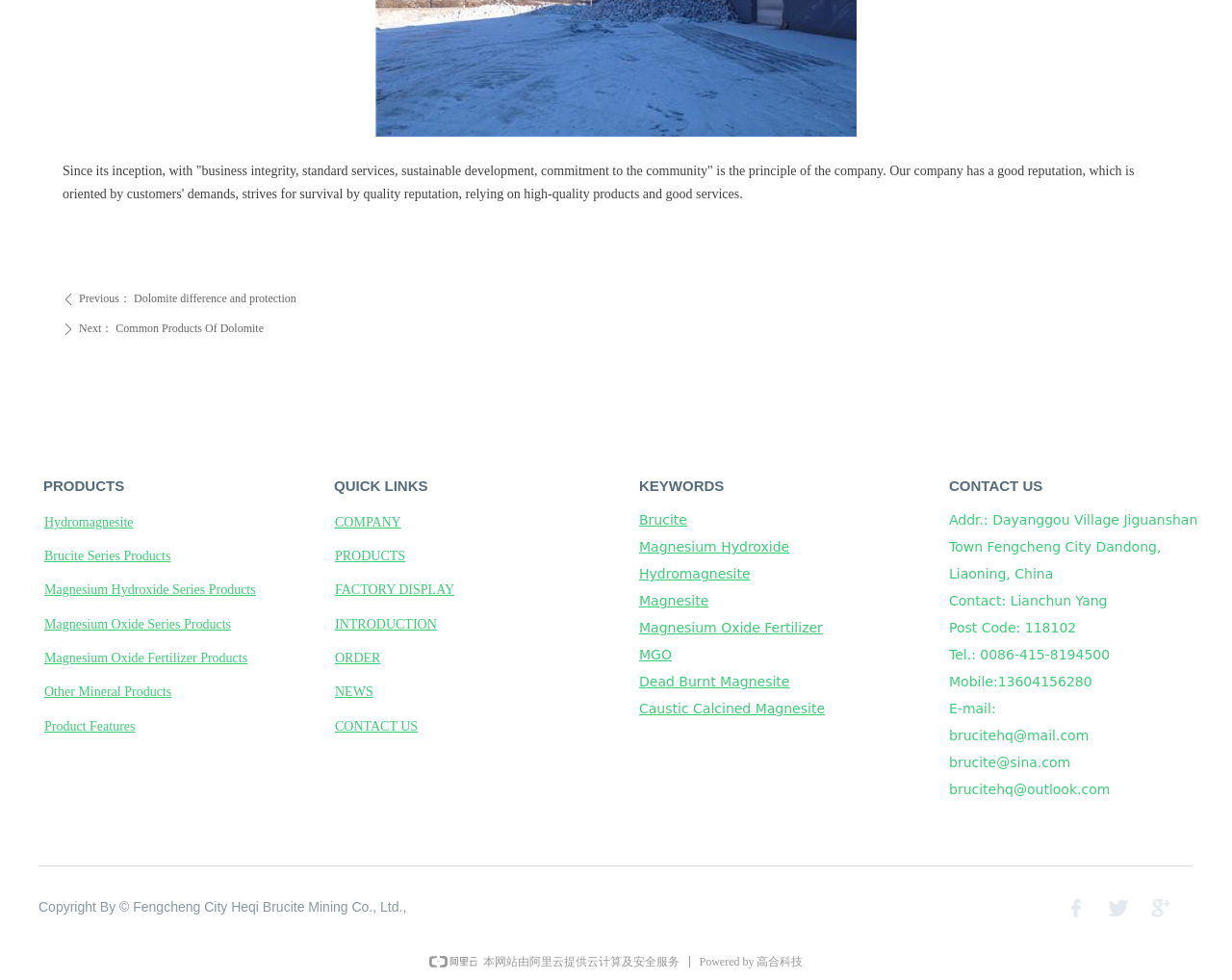Please identify the bounding box coordinates of where to click in order to follow the instruction: "Create a new reply".

None